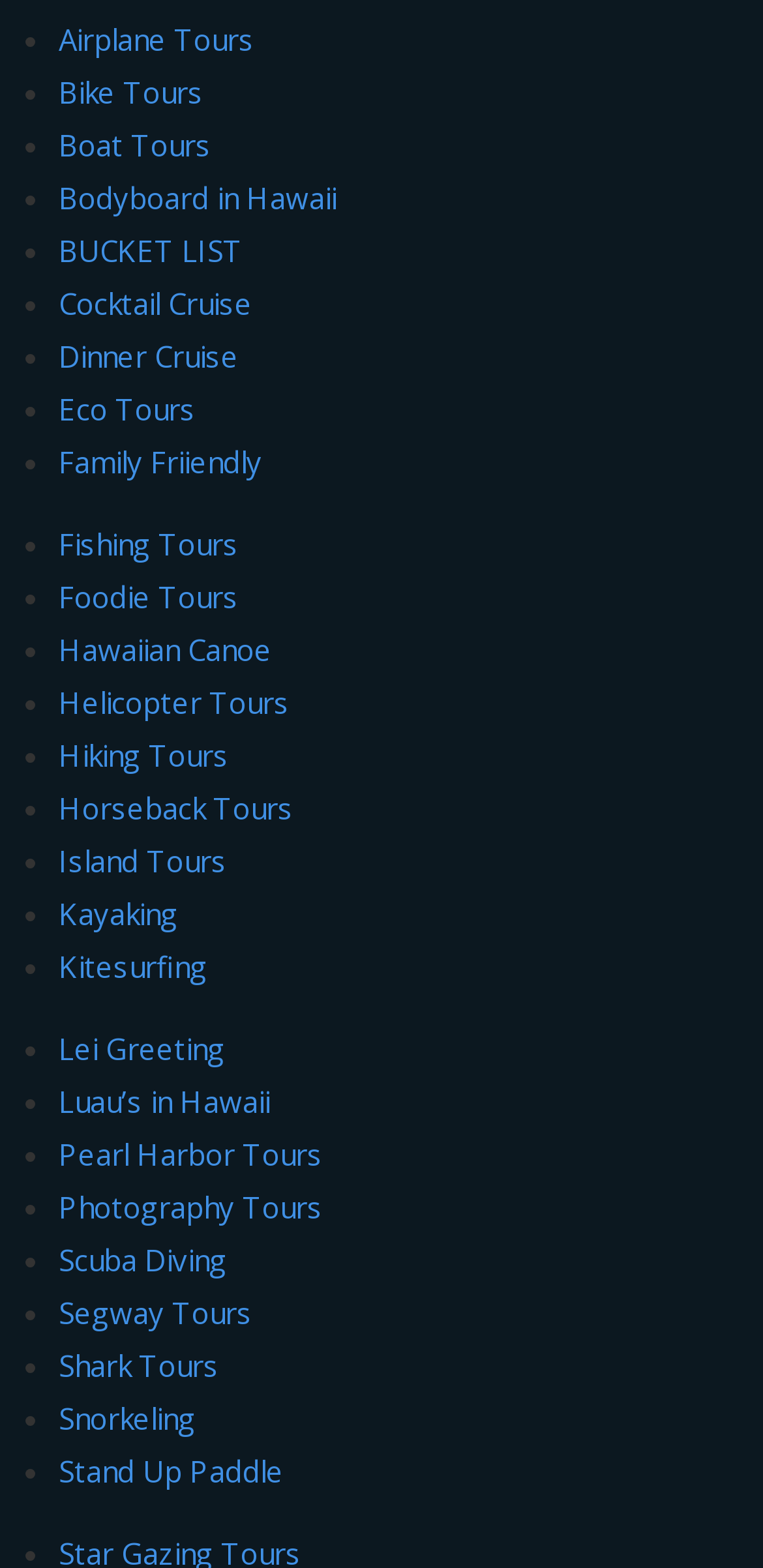What is the purpose of the '•' symbol on this webpage?
Analyze the image and provide a thorough answer to the question.

The '•' symbol is used as a list marker to indicate each tour option on the webpage. It is consistently used before each link, suggesting that it is a visual cue to separate each item in the list.